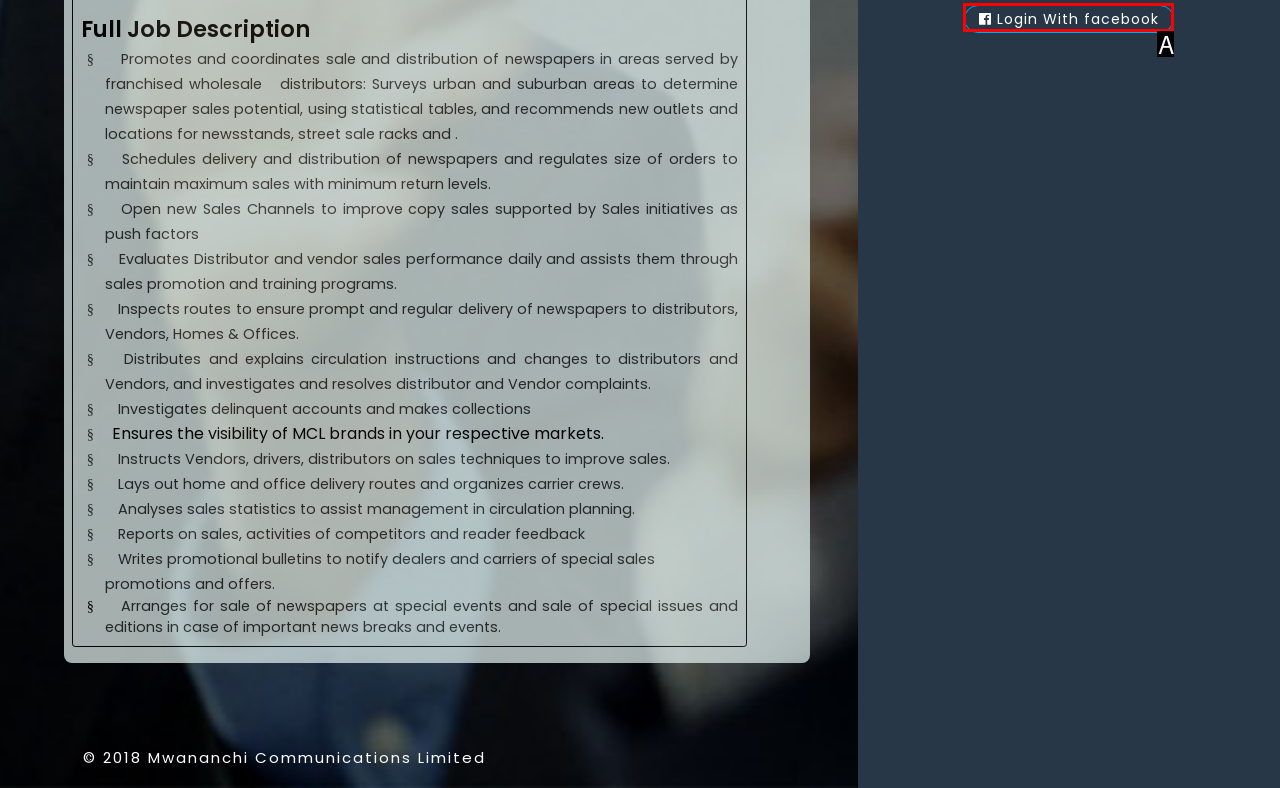Determine which HTML element fits the description: Login With facebook. Answer with the letter corresponding to the correct choice.

A